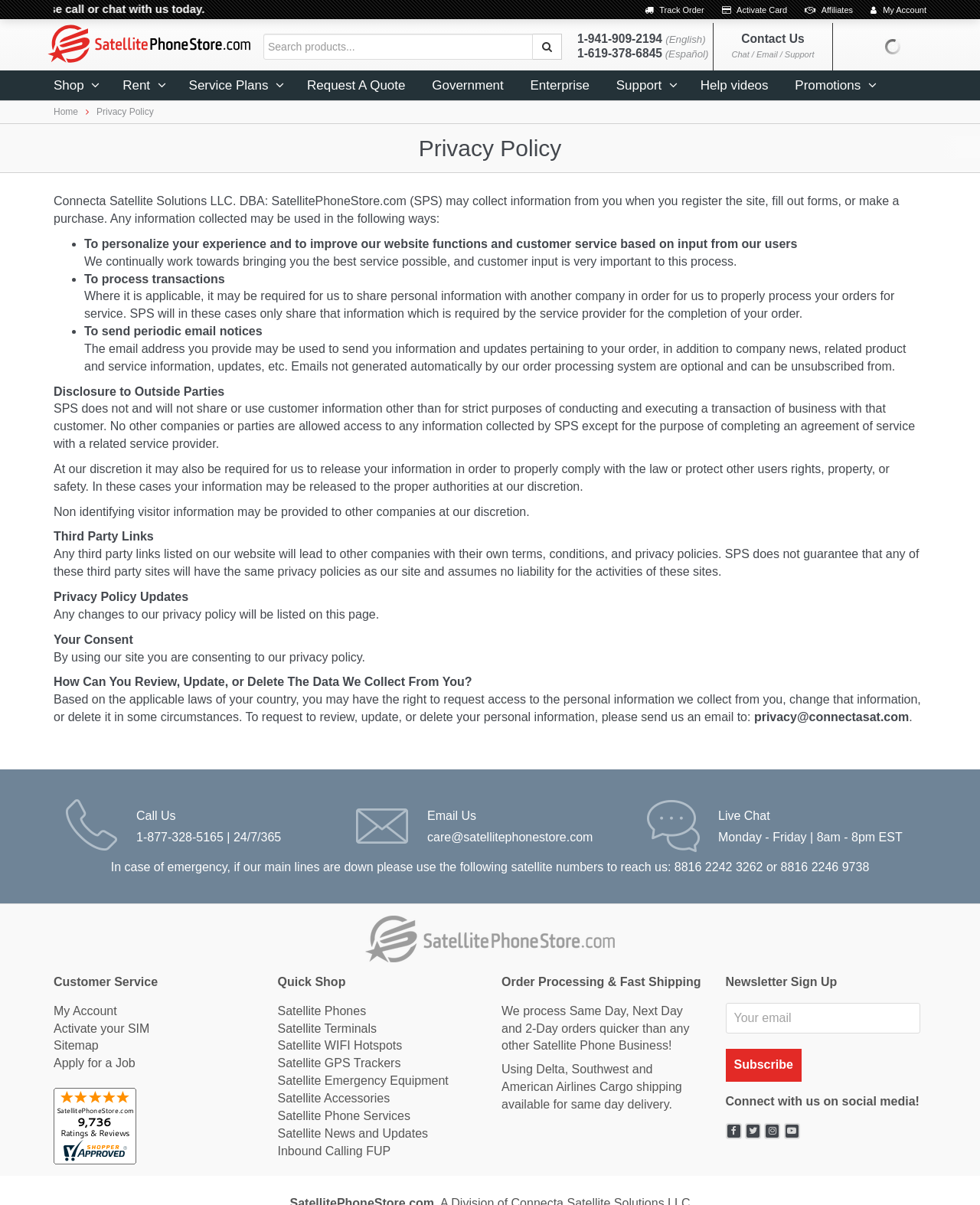What is the purpose of this webpage?
Carefully examine the image and provide a detailed answer to the question.

Based on the webpage's content, it appears to be a privacy policy page, which explains how the website collects, uses, and shares user information.